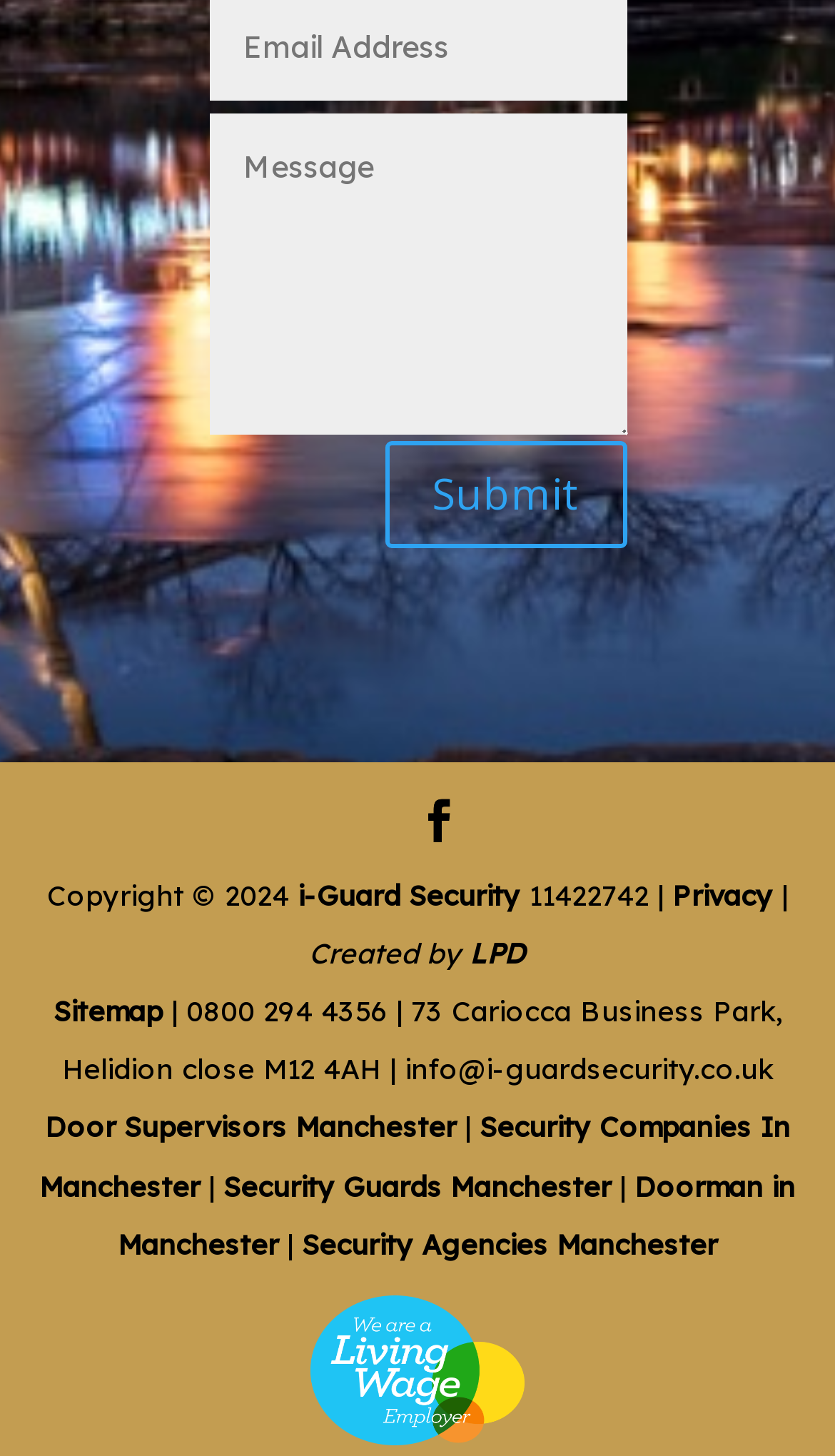Given the element description, predict the bounding box coordinates in the format (top-left x, top-left y, bottom-right x, bottom-right y). Make sure all values are between 0 and 1. Here is the element description: parent_node: BUSINESS

None